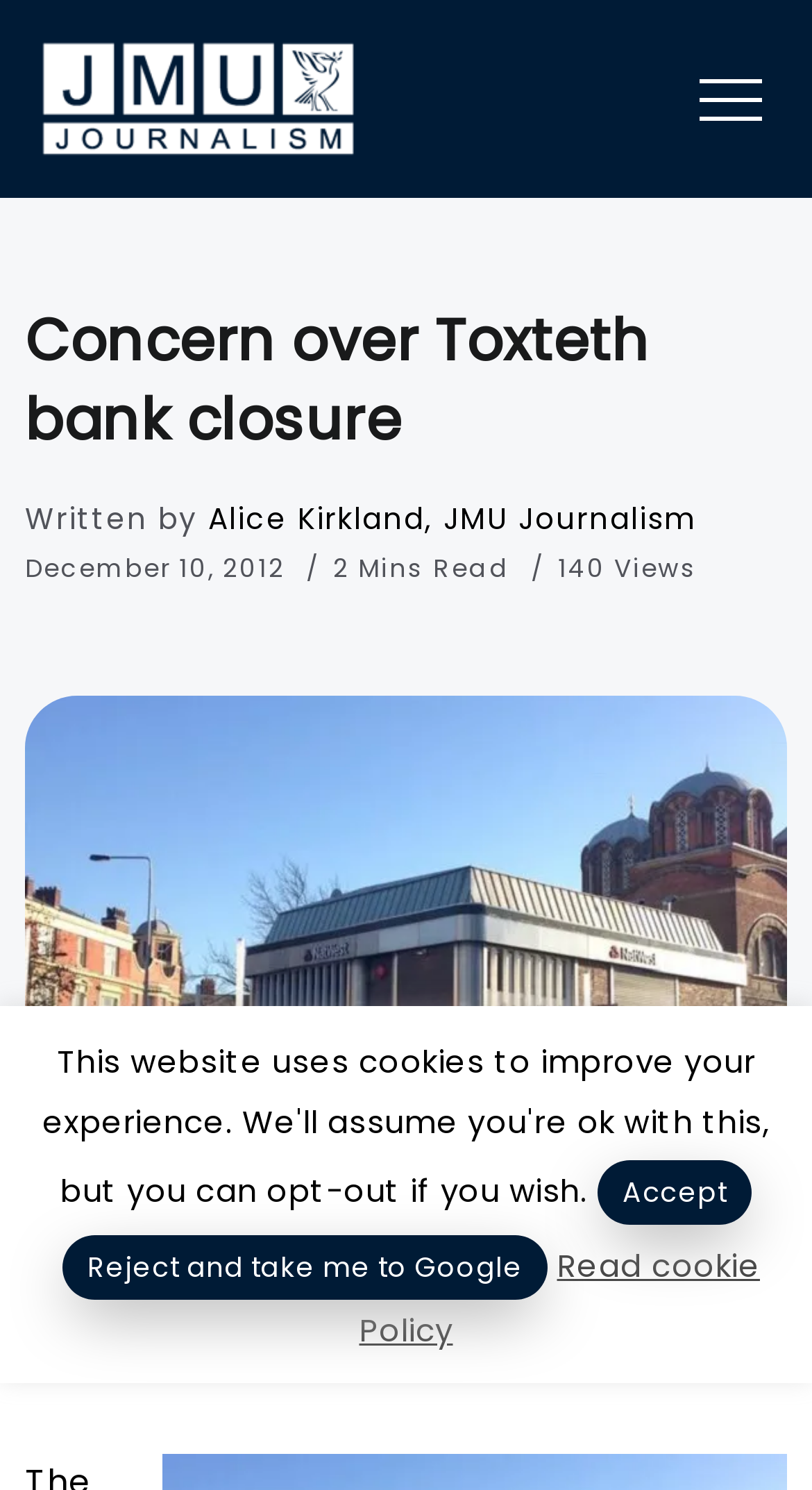Refer to the image and provide a thorough answer to this question:
What is the name of the bank mentioned in the article?

I found the answer by looking at the image description 'Entertainment NatWest' which is located below the article title, indicating that NatWest is the bank being referred to in the article.